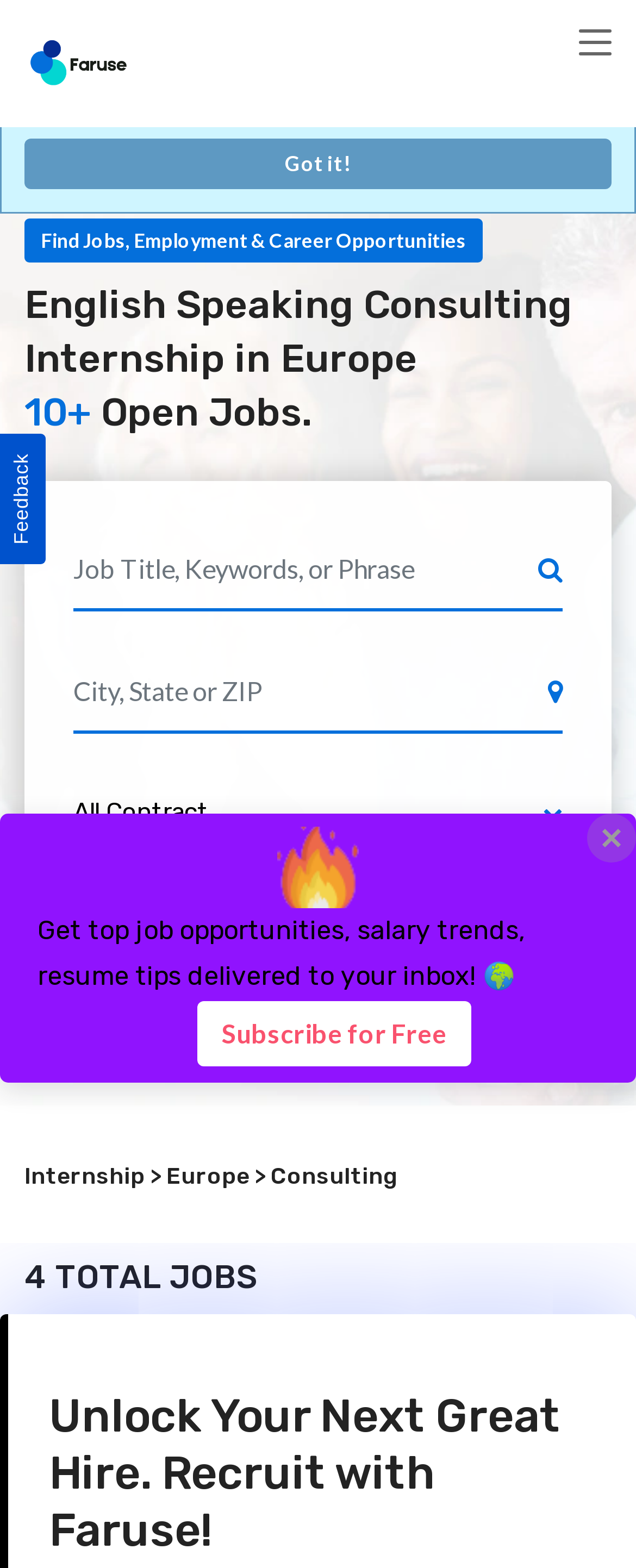Indicate the bounding box coordinates of the element that needs to be clicked to satisfy the following instruction: "Toggle navigation menu". The coordinates should be four float numbers between 0 and 1, i.e., [left, top, right, bottom].

[0.91, 0.019, 0.962, 0.037]